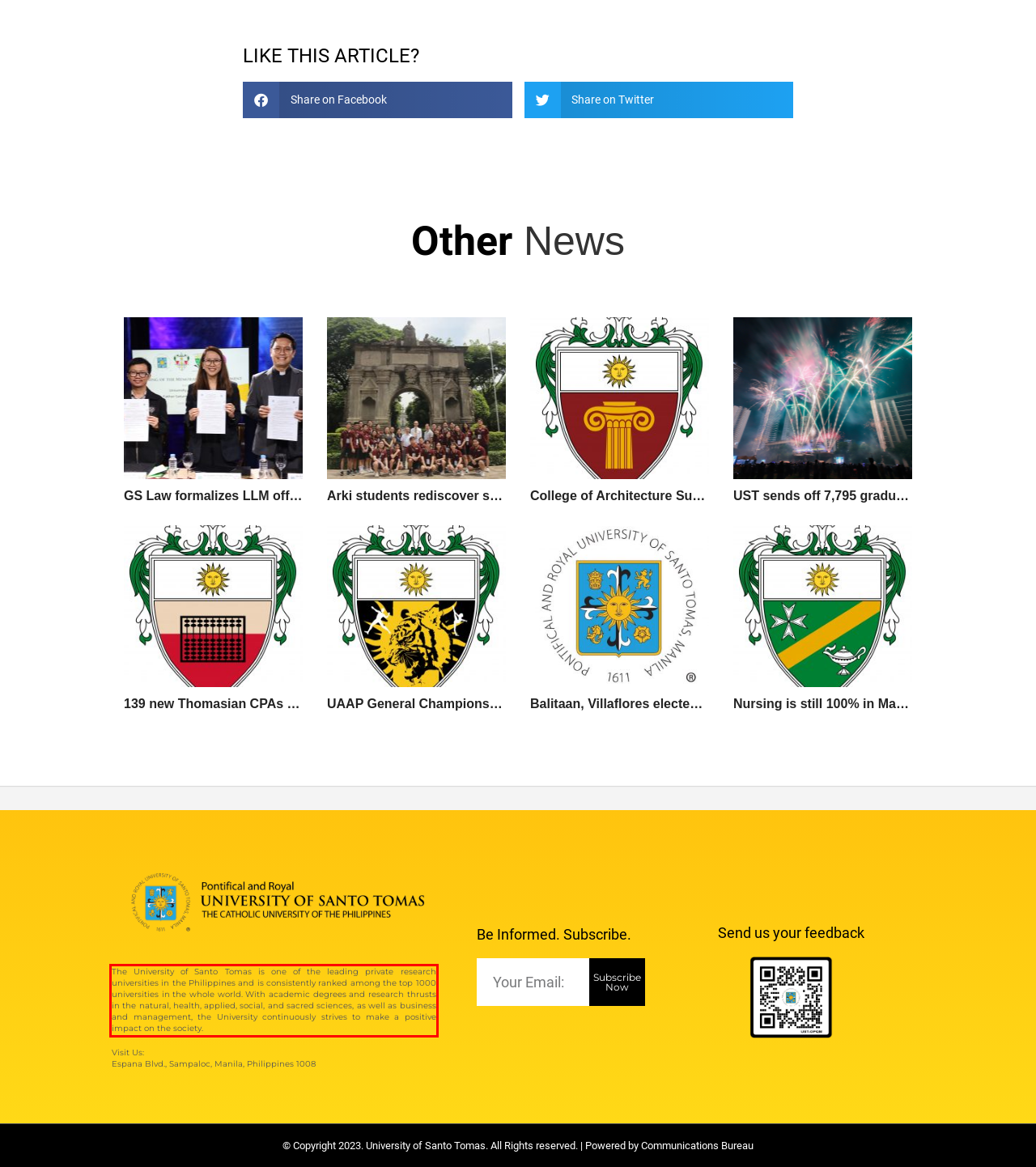Given the screenshot of the webpage, identify the red bounding box, and recognize the text content inside that red bounding box.

The University of Santo Tomas is one of the leading private research universities in the Philippines and is consistently ranked among the top 1000 universities in the whole world. With academic degrees and research thrusts in the natural, health, applied, social, and sacred sciences, as well as business and management, the University continuously strives to make a positive impact on the society.